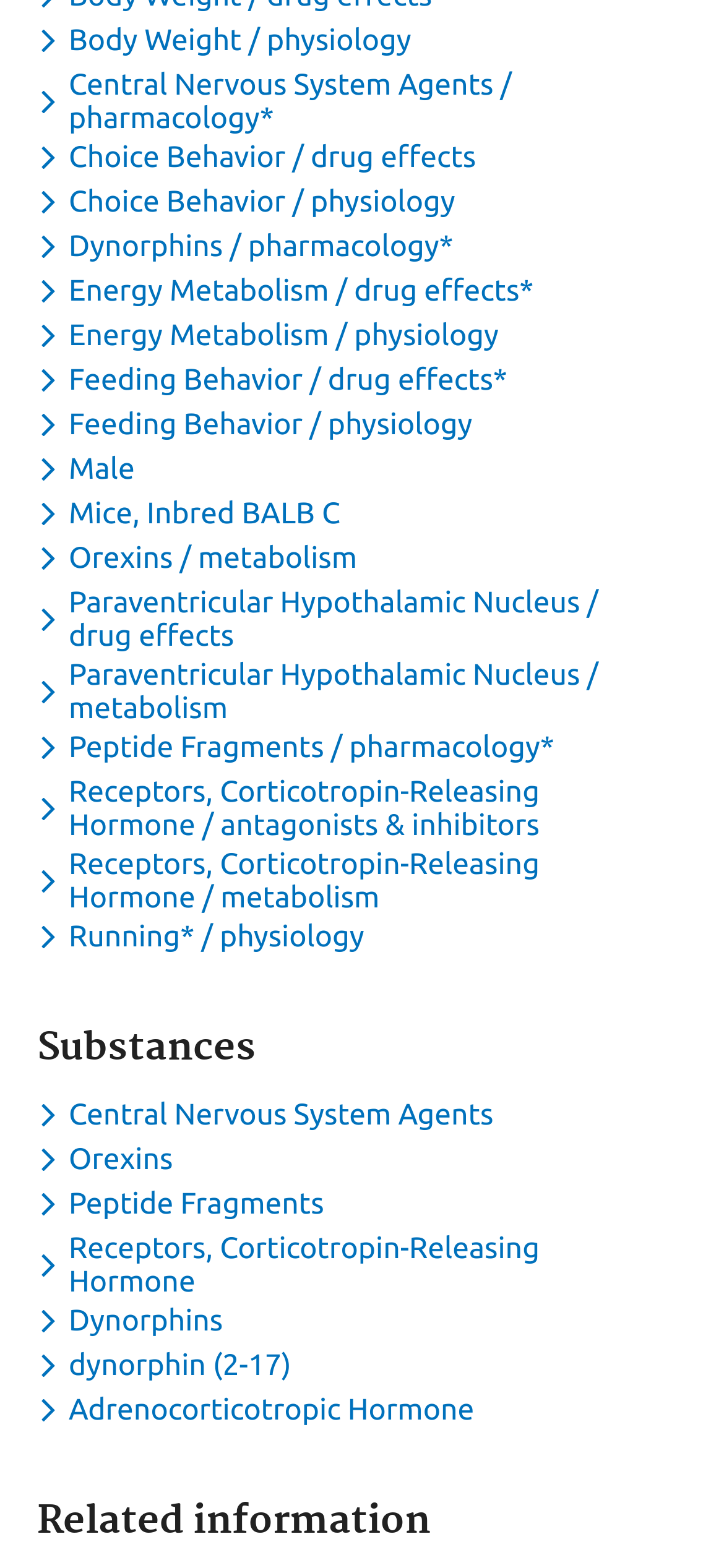What is the category of the 'Orexins' dropdown menu?
Answer with a single word or phrase, using the screenshot for reference.

Substances